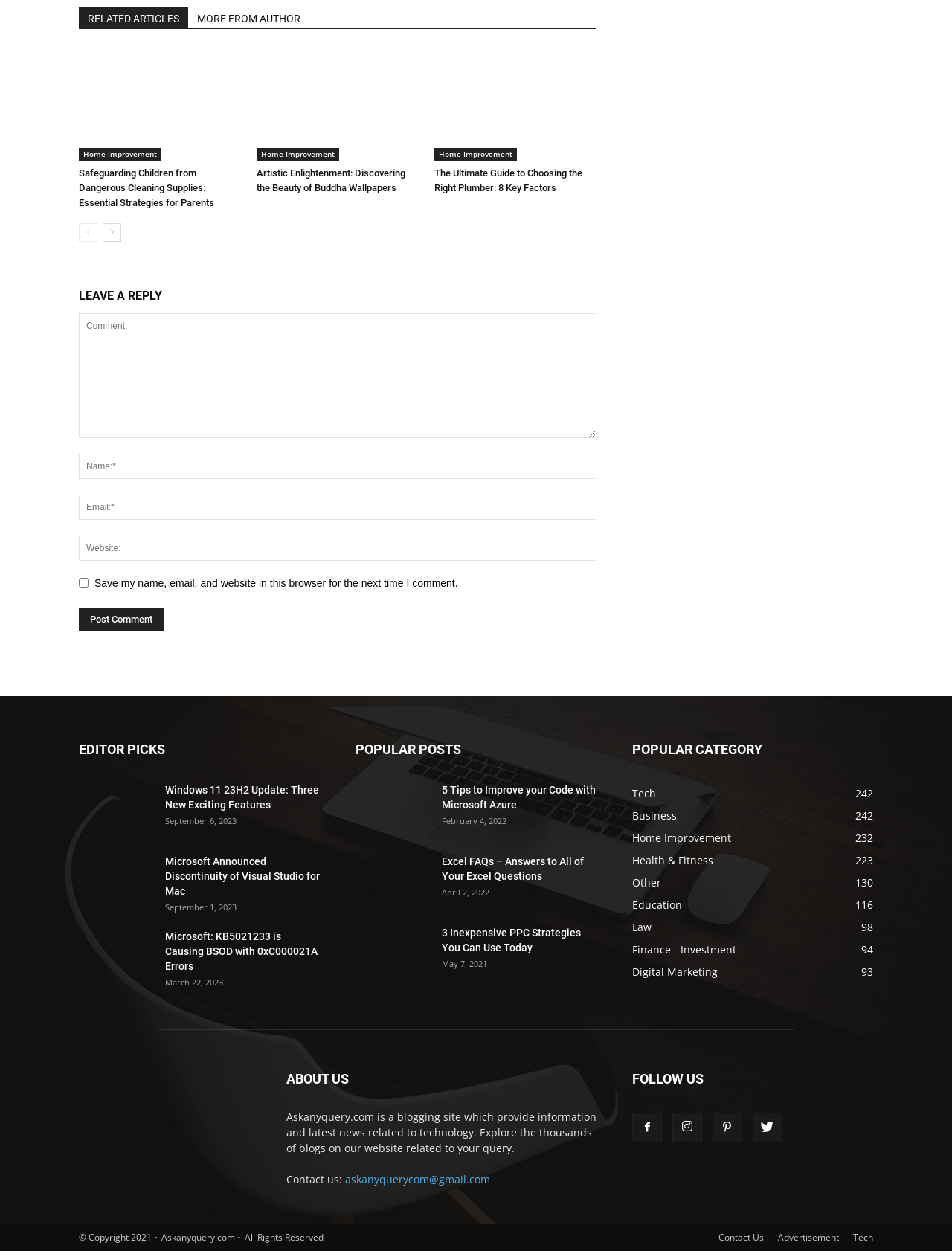Extract the bounding box coordinates of the UI element described by: "Terms & Conditions". The coordinates should include four float numbers ranging from 0 to 1, e.g., [left, top, right, bottom].

None